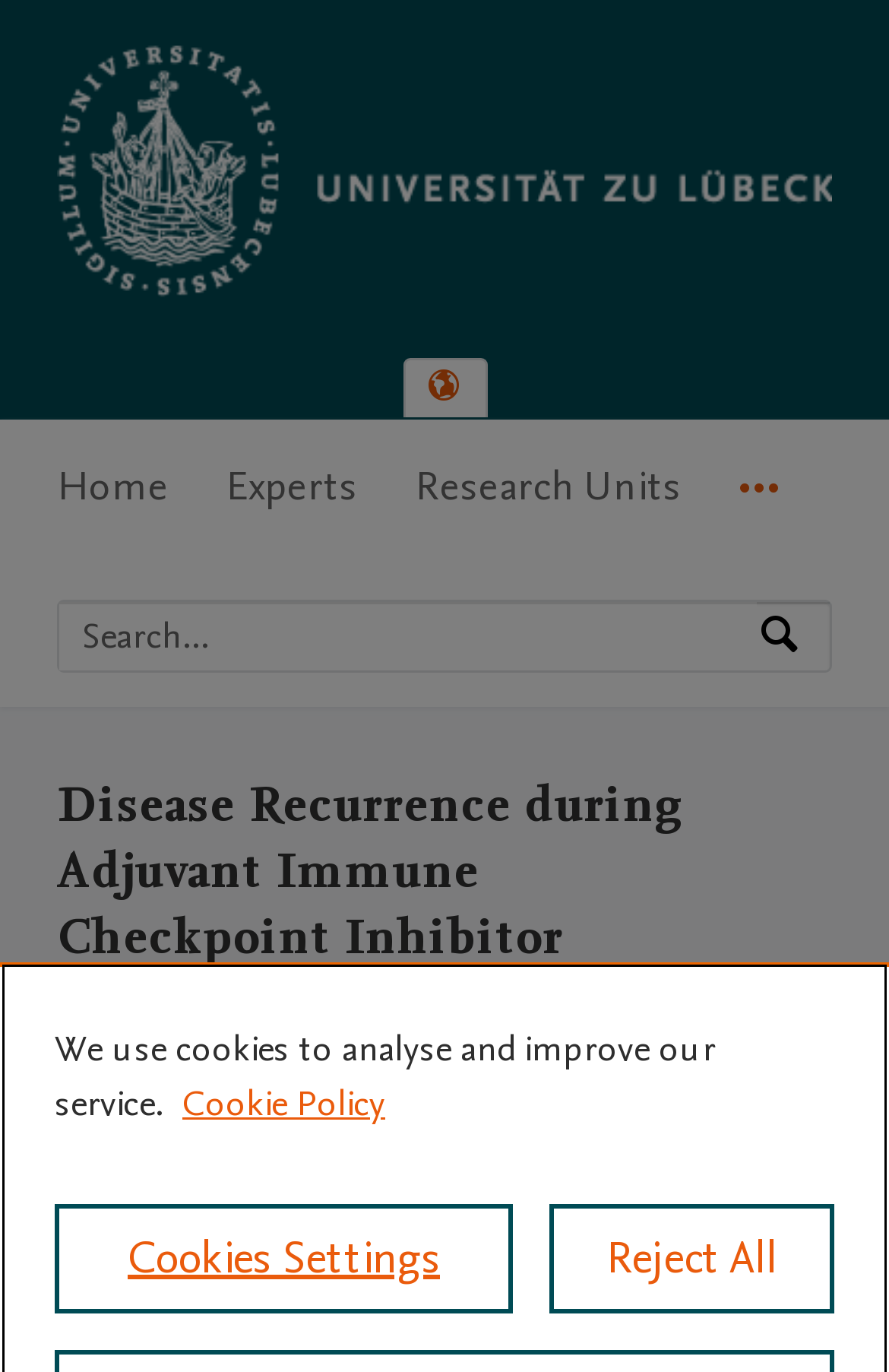Explain the contents of the webpage comprehensively.

The webpage is about a research article titled "Disease Recurrence during Adjuvant Immune Checkpoint Inhibitor Treatment in Metastatic Melanoma: Clinical, Laboratory, and Radiological Characteristics in Patients from a Single Tertiary Referral Center" from the University of Luebeck.

At the top-left corner, there is a University of Luebeck logo, accompanied by a link to the university's homepage. Below the logo, there are three "Skip to" links: "Skip to main navigation", "Skip to search", and "Skip to main content".

To the right of the logo, there is a language selection button. Below the language button, there is a main navigation menu with five menu items: "Home", "Experts", "Research Units", and "More navigation options".

On the right side of the page, there is a search bar with a placeholder text "Search by expertise, name or affiliation" and a search button. Above the search bar, there is a text "Search by expertise, name or affiliation".

The main content of the page is headed by the title of the research article, which takes up most of the page's width. At the bottom of the page, there is a notice about the use of cookies, with a link to more information about privacy and a "Cookie Policy" text. There are also two buttons: "Cookies Settings" and "Reject All".